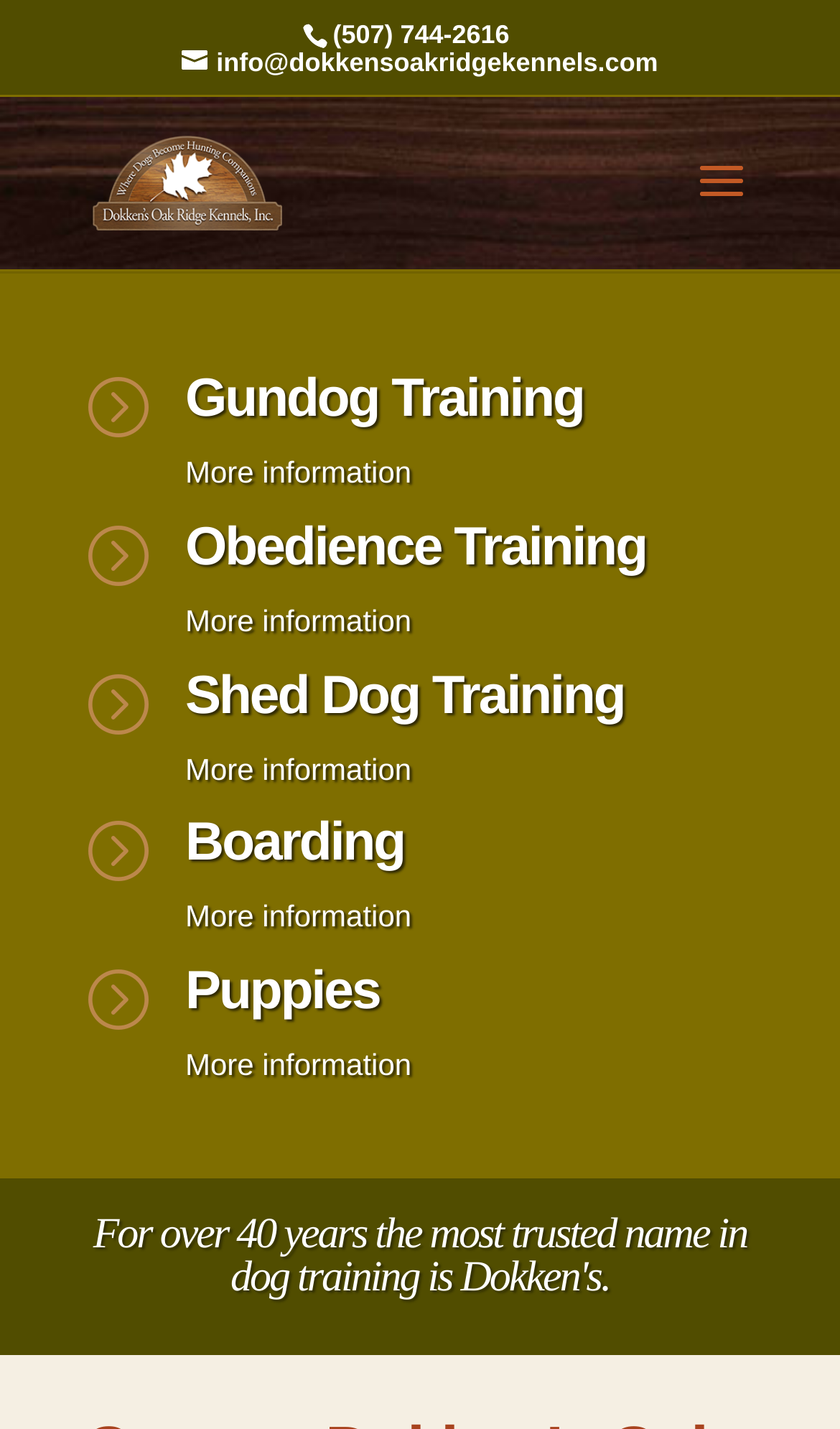What is the experience of the kennels?
Please provide a single word or phrase based on the screenshot.

Over 40 years